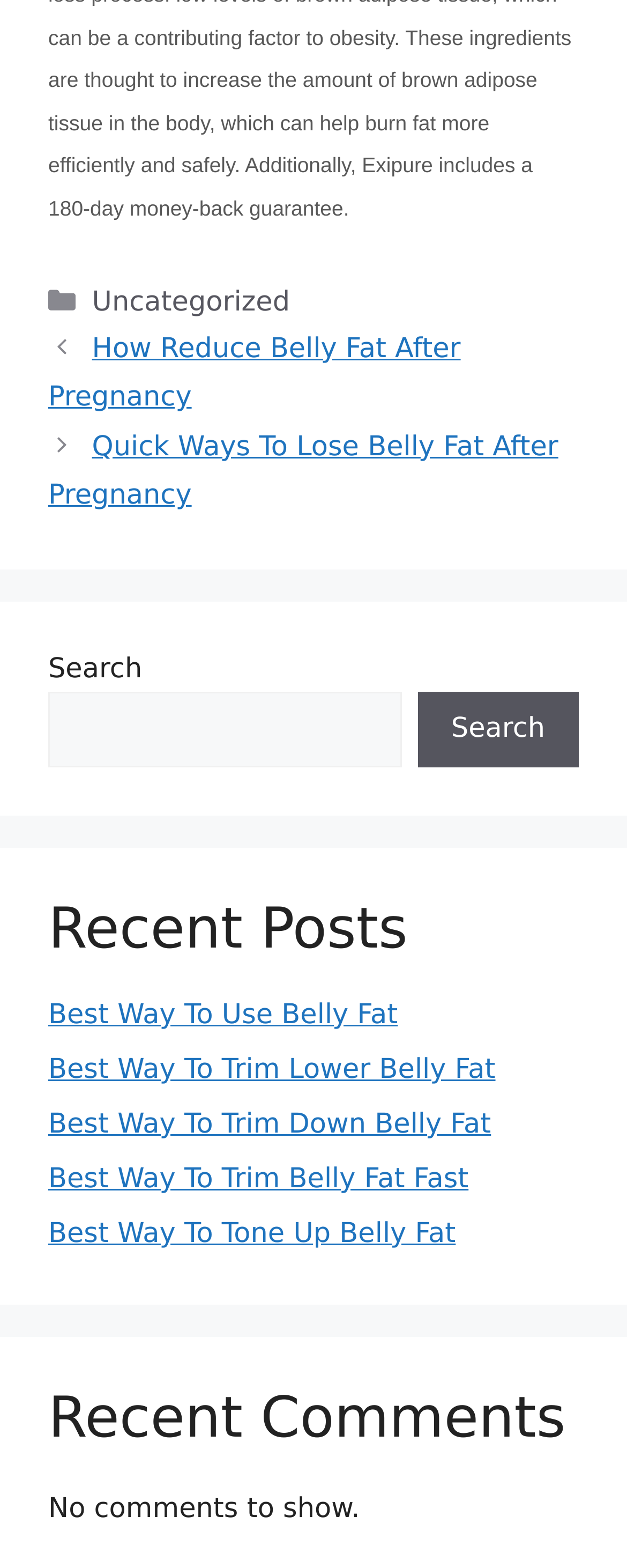Identify the bounding box coordinates of the part that should be clicked to carry out this instruction: "Click on 'Best Way To Use Belly Fat'".

[0.077, 0.637, 0.634, 0.658]